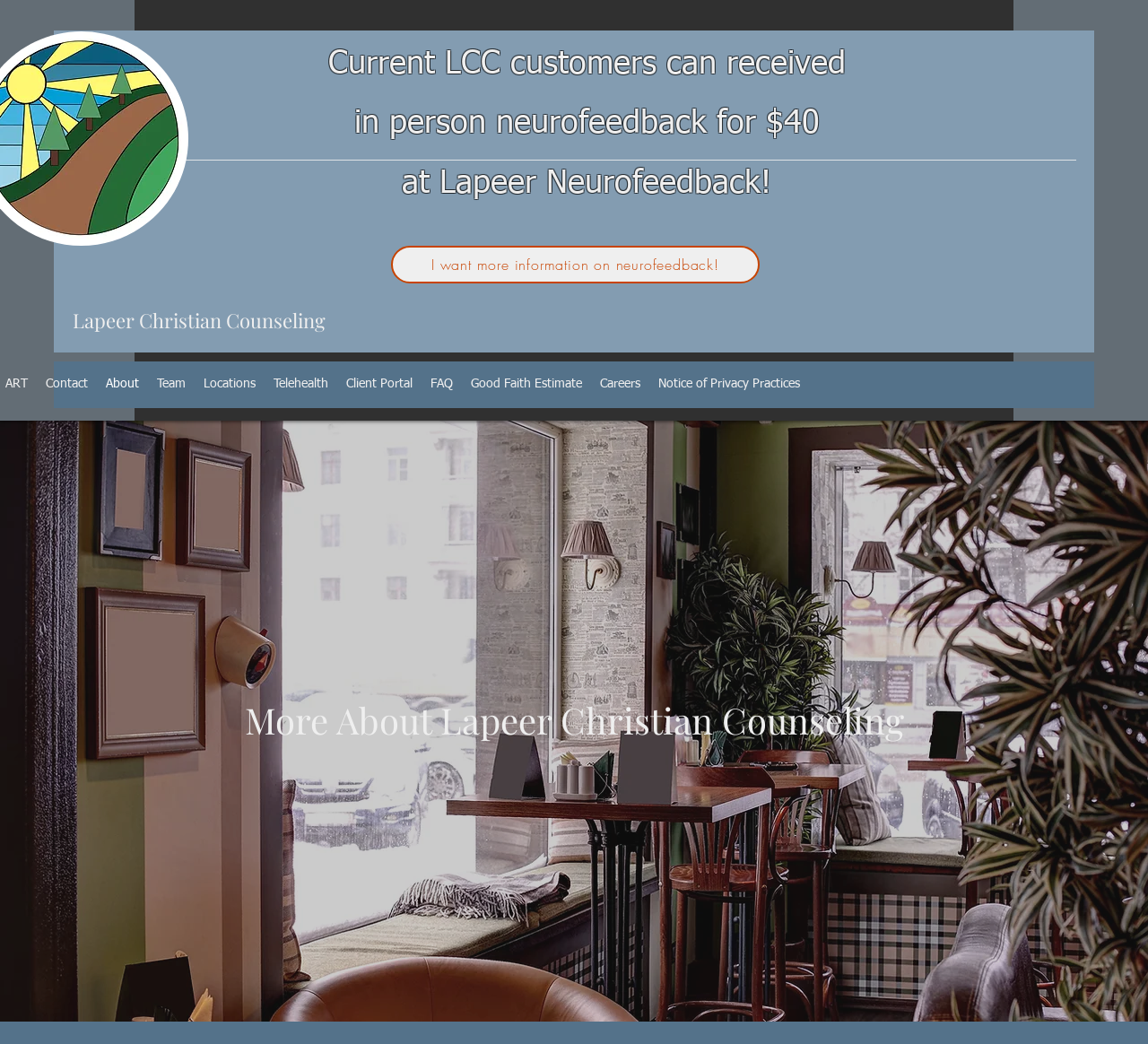Identify the bounding box coordinates of the section to be clicked to complete the task described by the following instruction: "view team information". The coordinates should be four float numbers between 0 and 1, formatted as [left, top, right, bottom].

[0.129, 0.345, 0.17, 0.39]